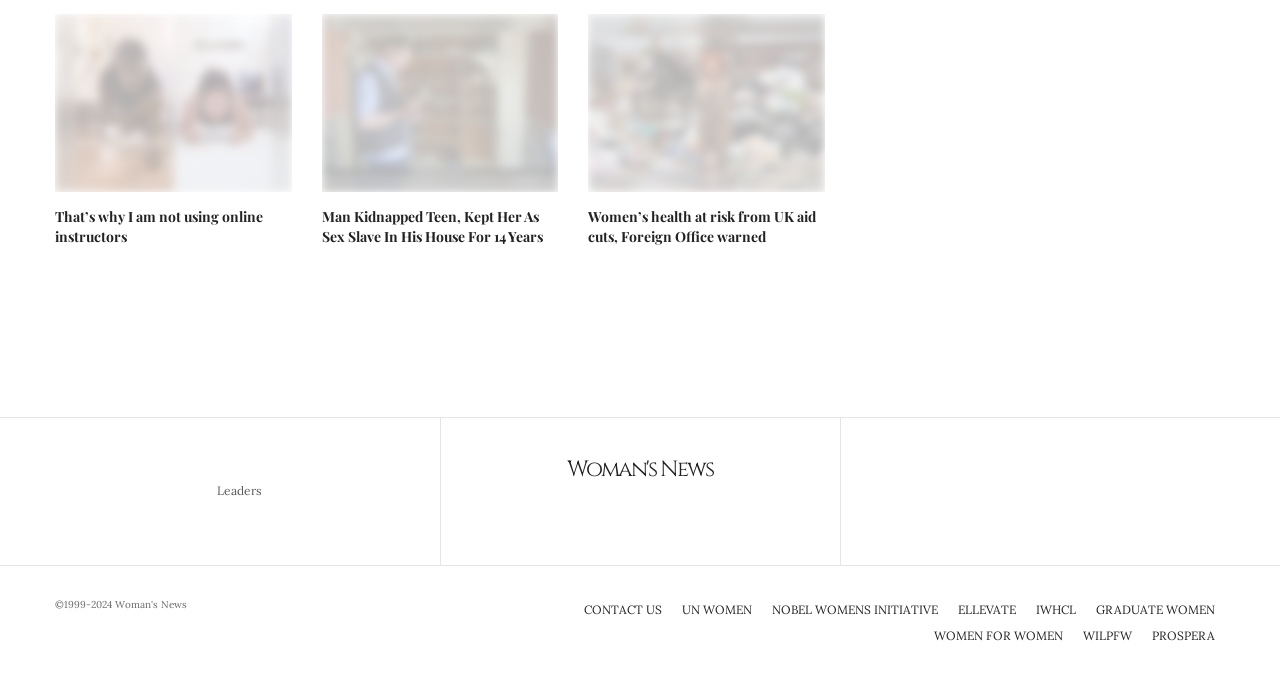Please identify the bounding box coordinates of the clickable area that will fulfill the following instruction: "Visit the 'UN WOMEN' website". The coordinates should be in the format of four float numbers between 0 and 1, i.e., [left, top, right, bottom].

[0.533, 0.886, 0.588, 0.915]